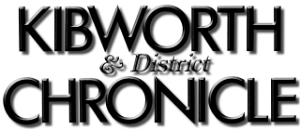What does the logo represent?
Ensure your answer is thorough and detailed.

The logo of the 'Kibworth & District Chronicle' serves as a key visual element for the publication, embodying its identity and dedication to local news and events in the Kibworth area and its connection to the district.